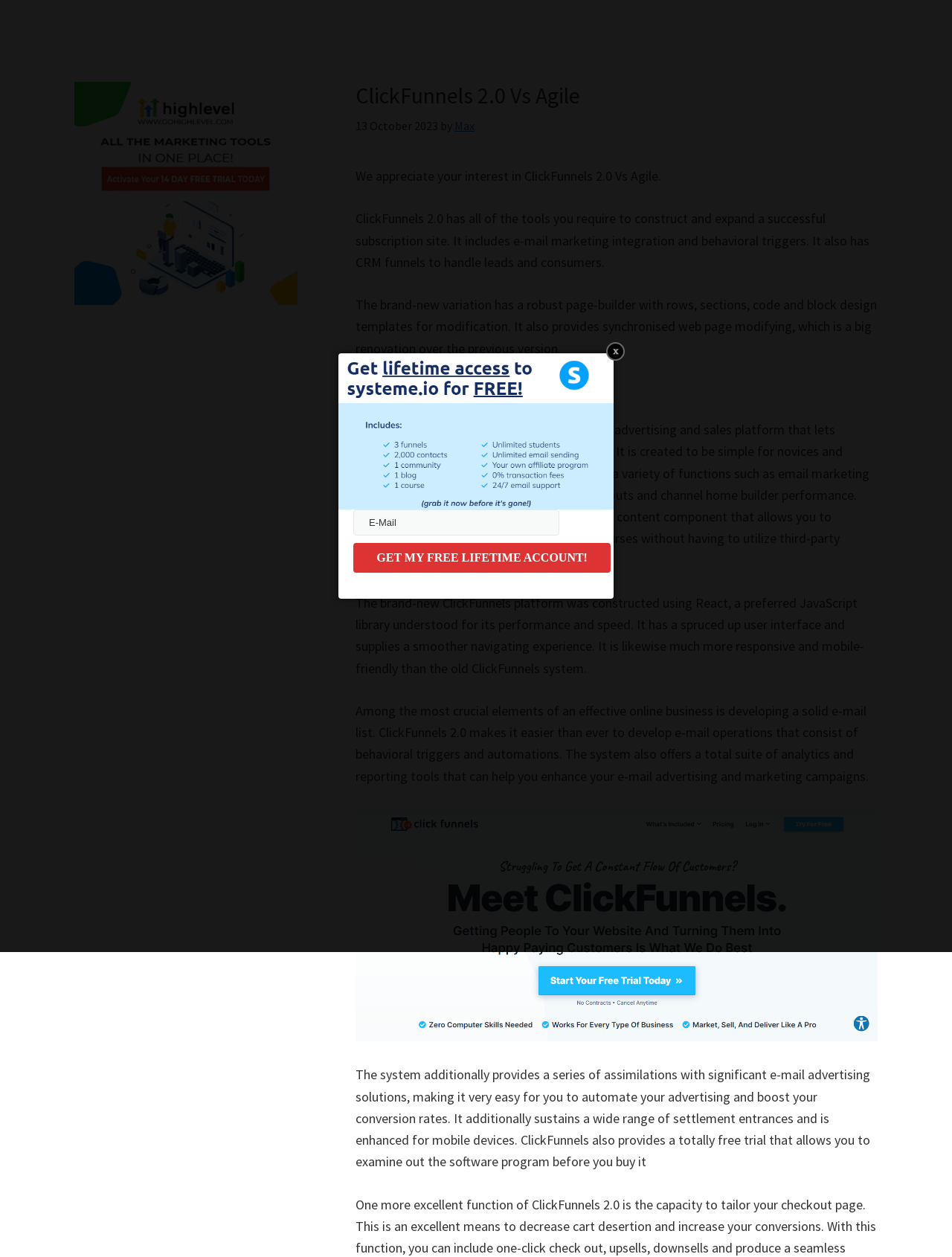What is the main topic of this webpage?
With the help of the image, please provide a detailed response to the question.

Based on the webpage content, the main topic is a comparison or review of ClickFunnels 2.0 and Agile, which is evident from the header and the text content.